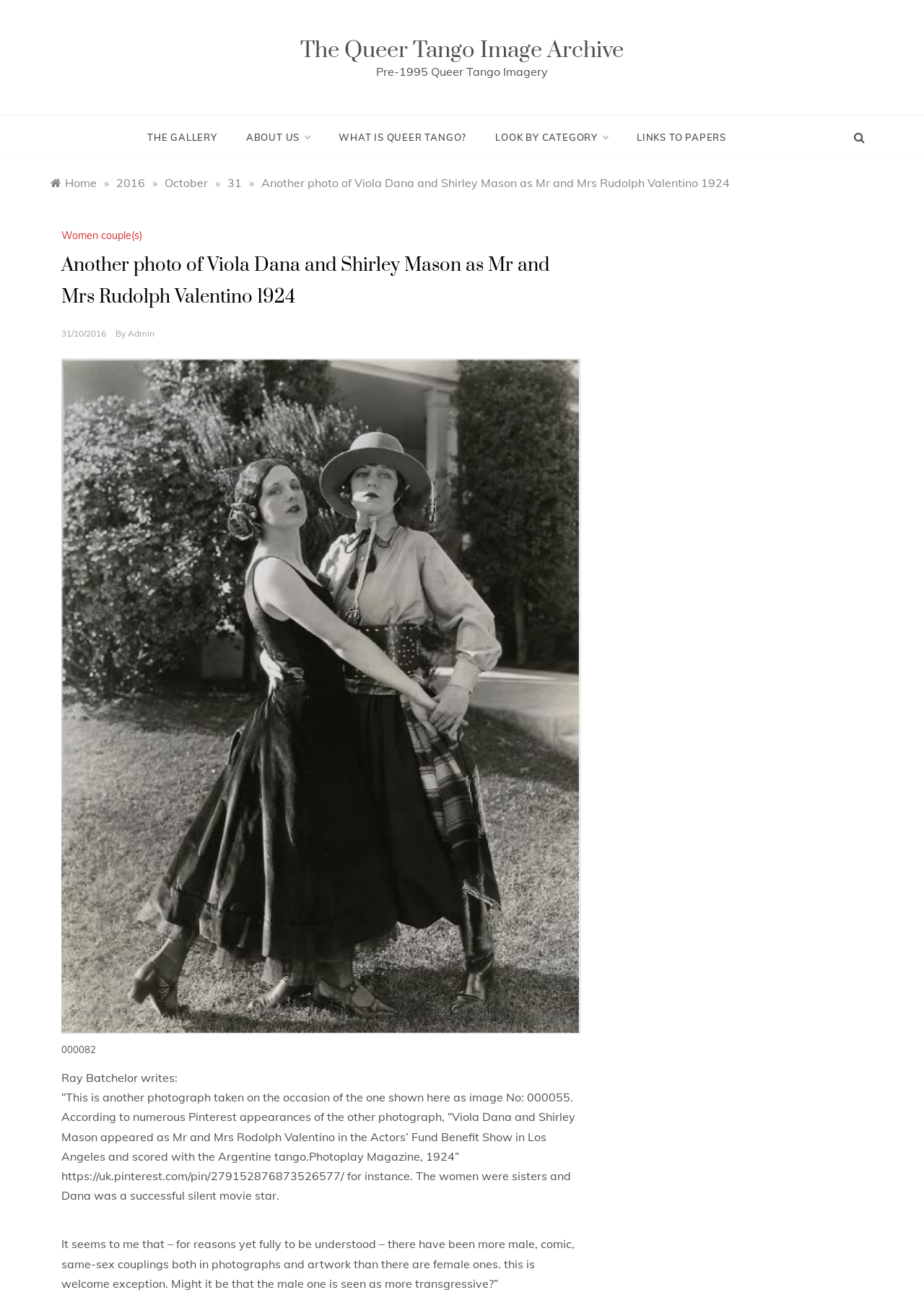What is the image number of the other photograph?
Using the screenshot, give a one-word or short phrase answer.

000055